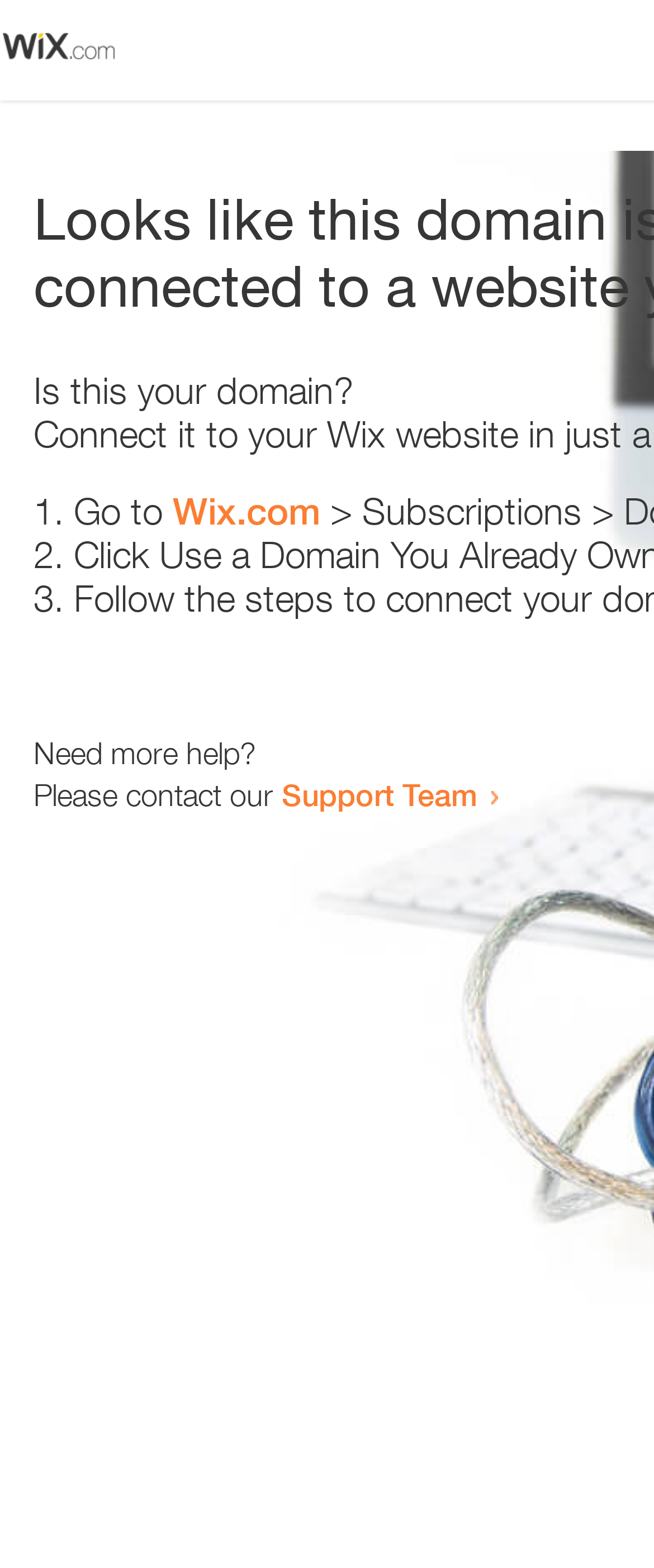How many links are present on the webpage?
Answer the question in a detailed and comprehensive manner.

The webpage contains two links, one to 'Wix.com' and another to the 'Support Team', which can be used to get more help or resolve the issue.